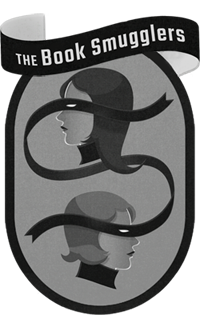How many silhouettes are in the logo?
Please give a detailed answer to the question using the information shown in the image.

The caption explicitly states that the logo features 'two abstract silhouettes of individuals', implying that there are two silhouettes present in the logo.